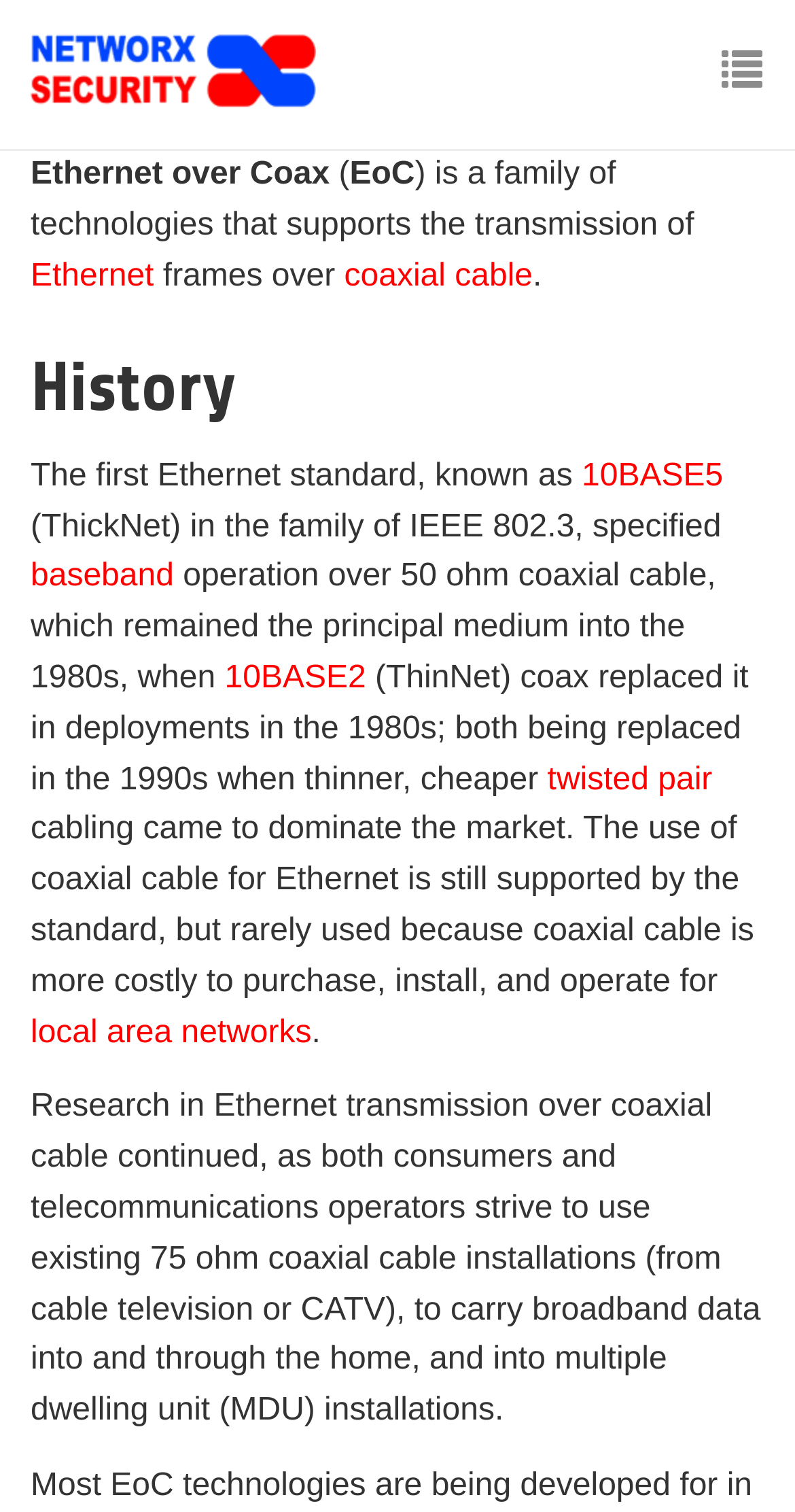Please provide the bounding box coordinate of the region that matches the element description: Ethernet. Coordinates should be in the format (top-left x, top-left y, bottom-right x, bottom-right y) and all values should be between 0 and 1.

[0.038, 0.171, 0.194, 0.194]